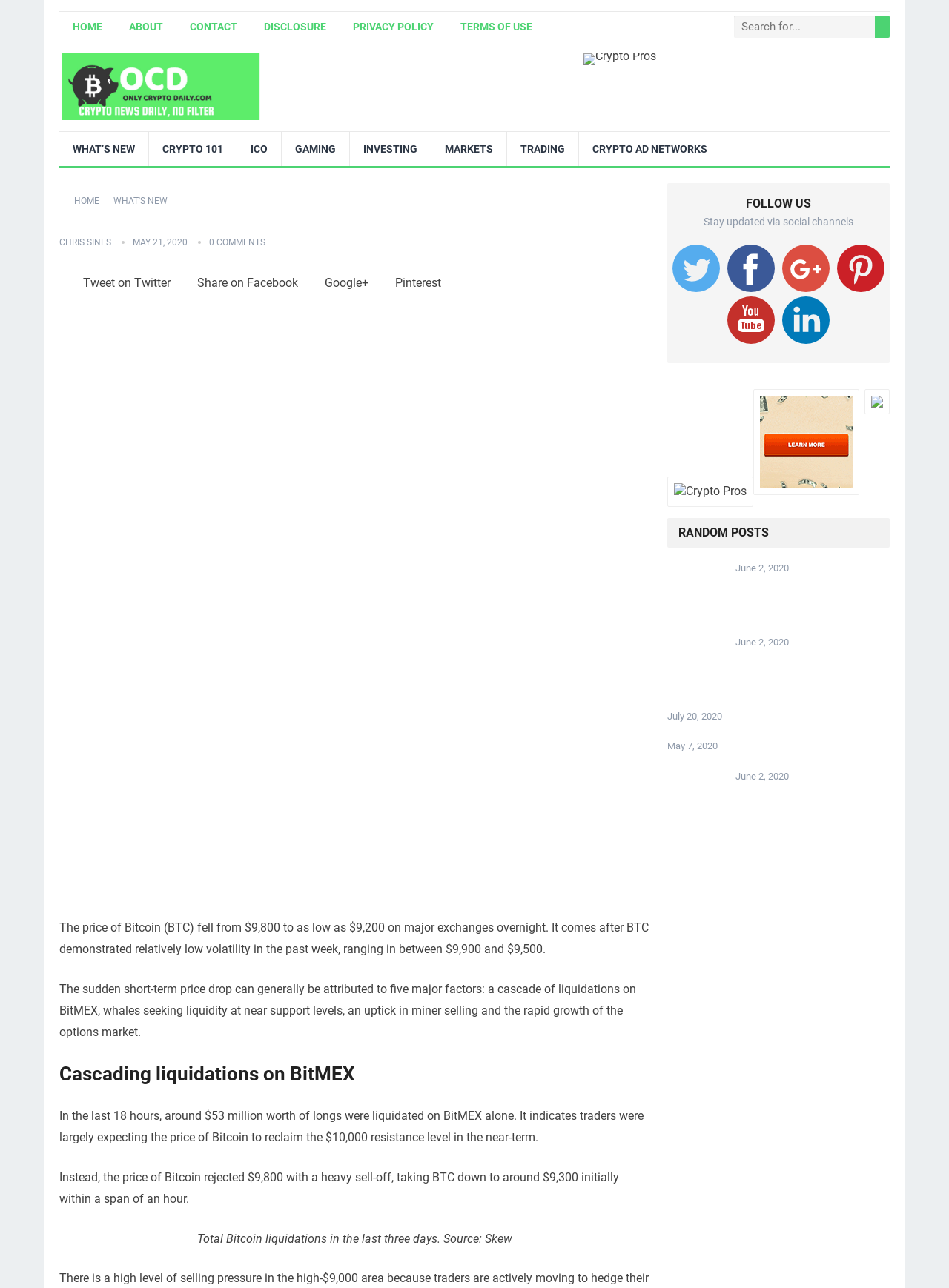What is the function of the social media icons?
Using the image, elaborate on the answer with as much detail as possible.

The social media icons, including Twitter, Facebook, and Google+, are located in the header section. Their presence suggests that users can share the webpage's content on these social media platforms, allowing them to spread the information to a wider audience.